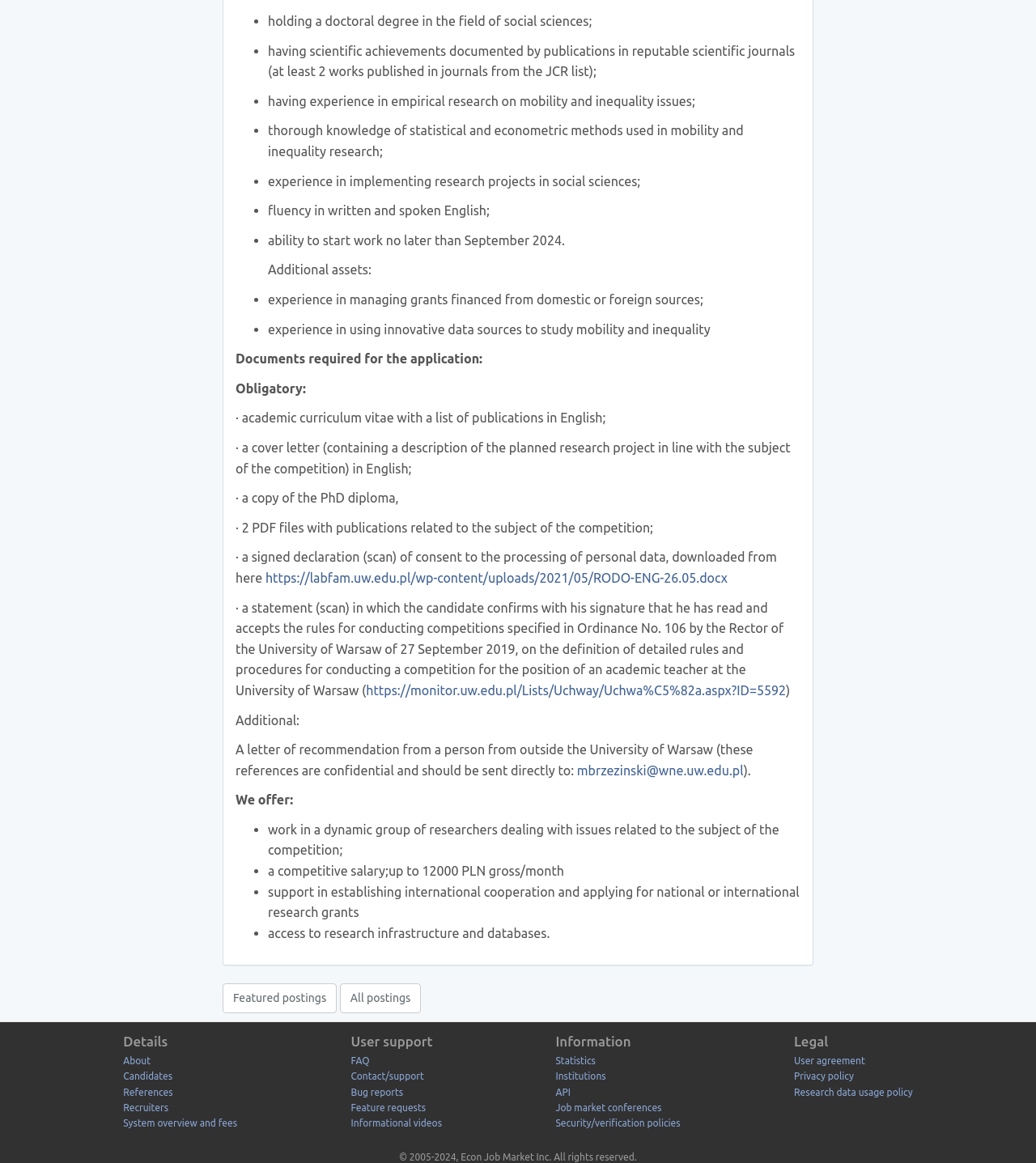What is the maximum salary offered for the job?
We need a detailed and meticulous answer to the question.

The webpage states that the job offers a competitive salary of up to 12000 PLN gross per month, as mentioned in the second bullet point under the 'We offer' section.